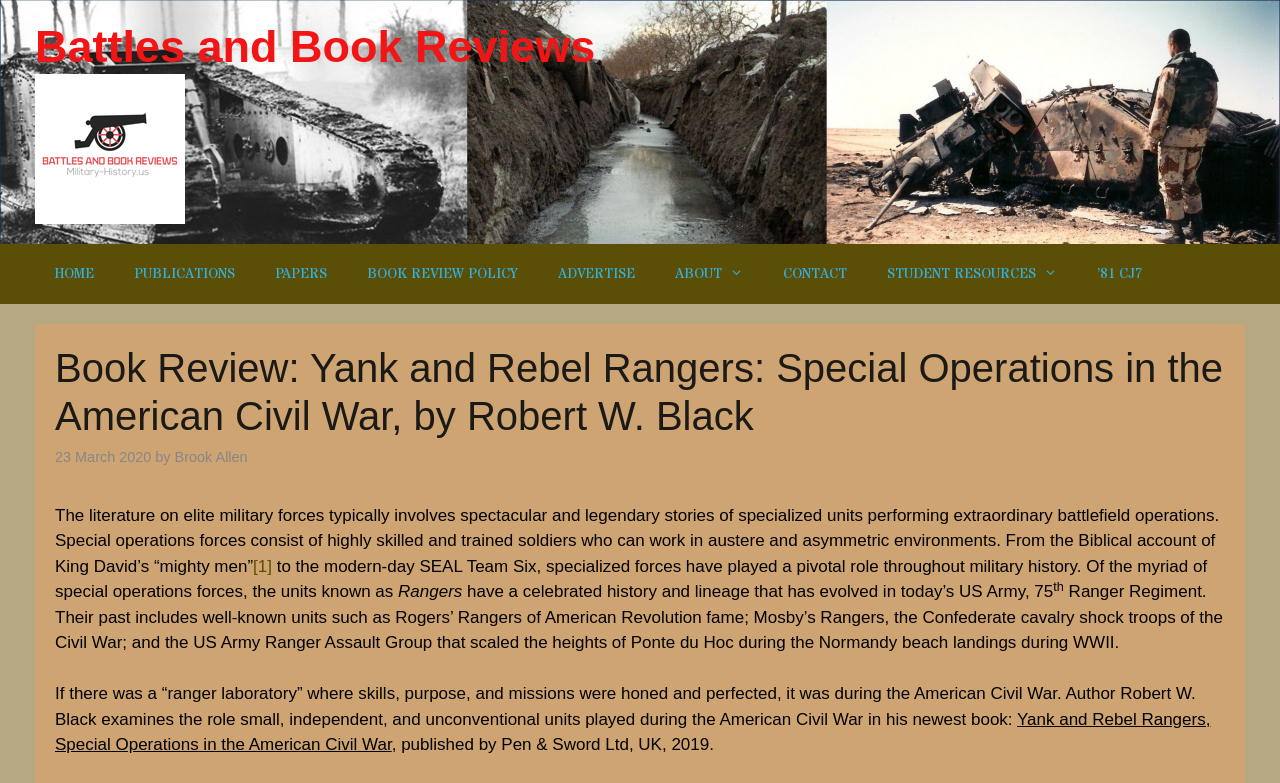Extract the bounding box coordinates for the UI element described by the text: "Advertise". The coordinates should be in the form of [left, top, right, bottom] with values between 0 and 1.

[0.42, 0.312, 0.512, 0.388]